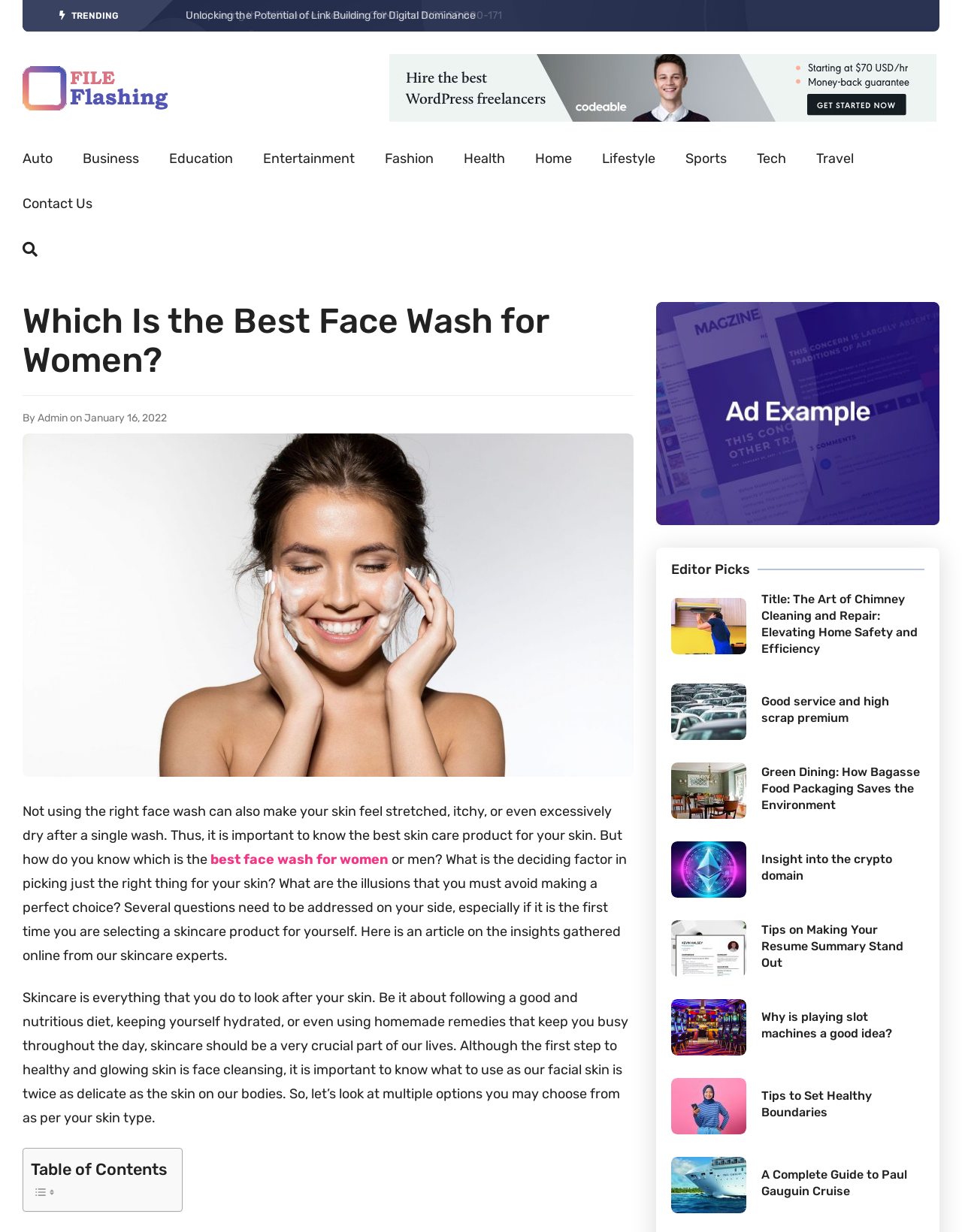Determine the bounding box coordinates for the clickable element to execute this instruction: "Visit the 'Contact Us' page". Provide the coordinates as four float numbers between 0 and 1, i.e., [left, top, right, bottom].

[0.023, 0.154, 0.096, 0.178]